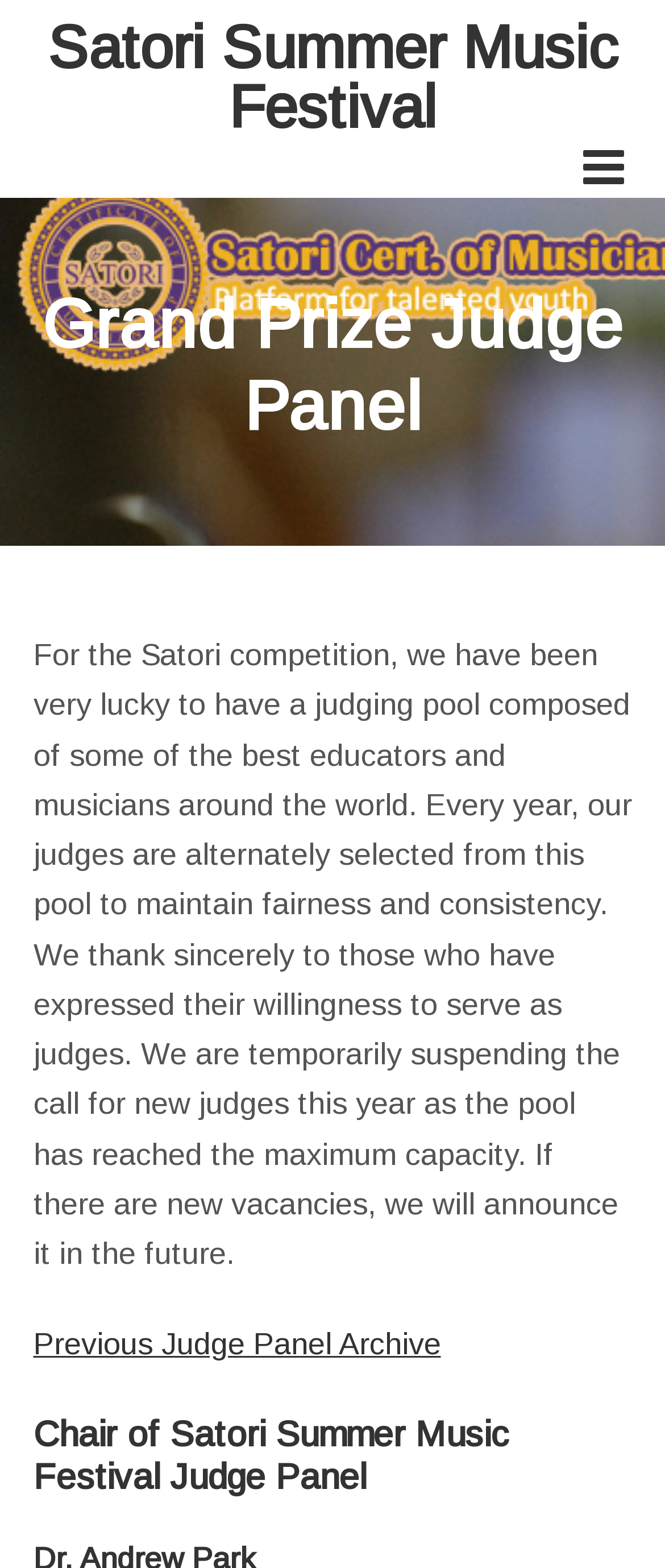What is the title of the link at the bottom of the page?
Please answer the question with as much detail and depth as you can.

The title of the link can be found in the link element at the bottom of the page, which reads 'Previous Judge Panel Archive'.